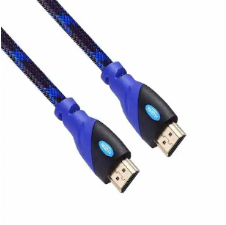Capture every detail in the image and describe it fully.

The image showcases a high-quality 4K HDMI cable, prominently featuring vibrant blue connectors and a durable braided design. This cable is designed to facilitate seamless digital transmission of audio and video signals, making it an essential component for modern home entertainment systems, gaming consoles, and professional multimedia setups. With its capability to support high-definition resolutions, this HDMI cable is ideal for users seeking to enhance their viewing and gaming experiences with sharper graphics and higher fidelity sound.